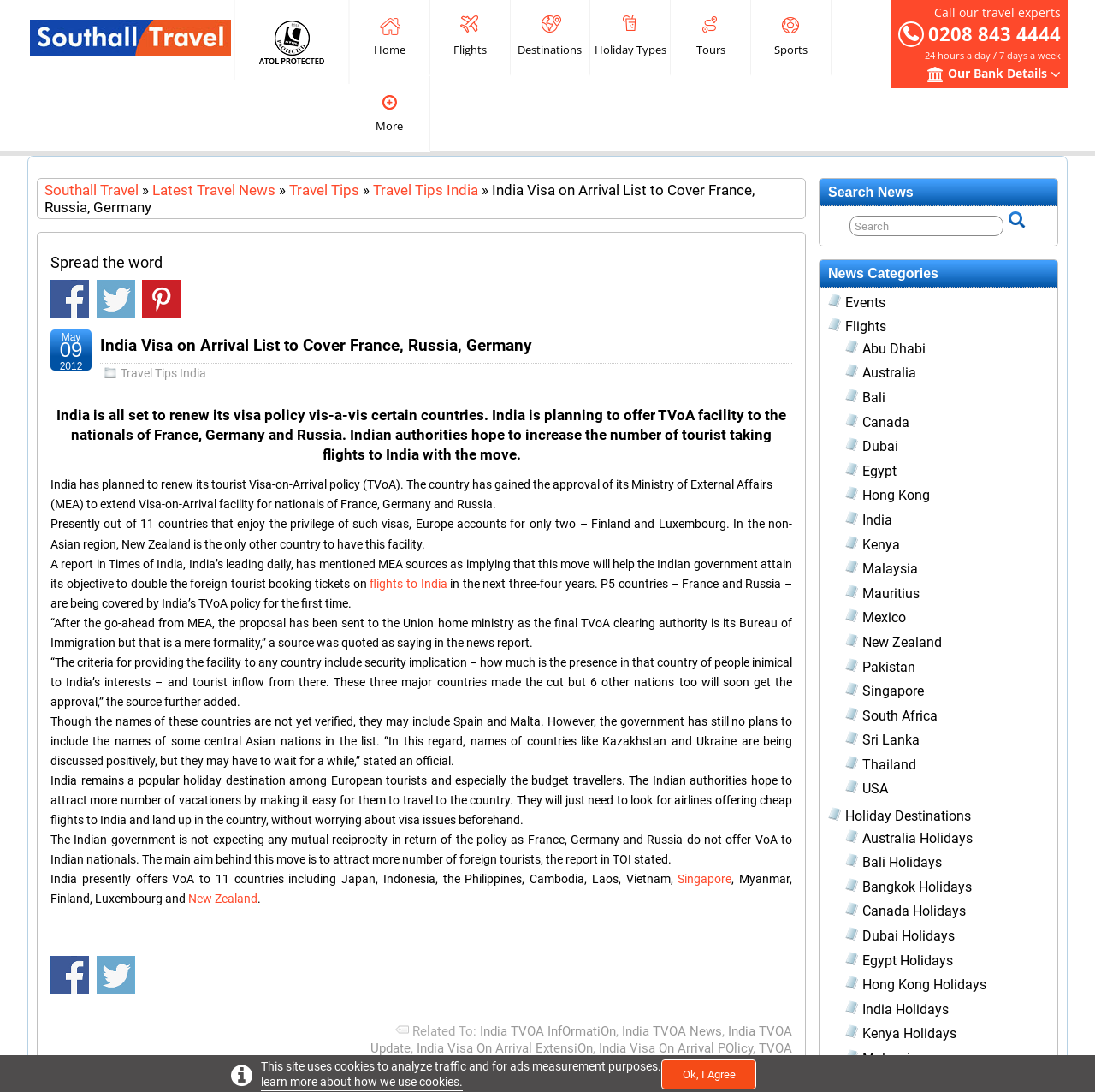Please locate the clickable area by providing the bounding box coordinates to follow this instruction: "Search for news".

[0.776, 0.197, 0.917, 0.216]